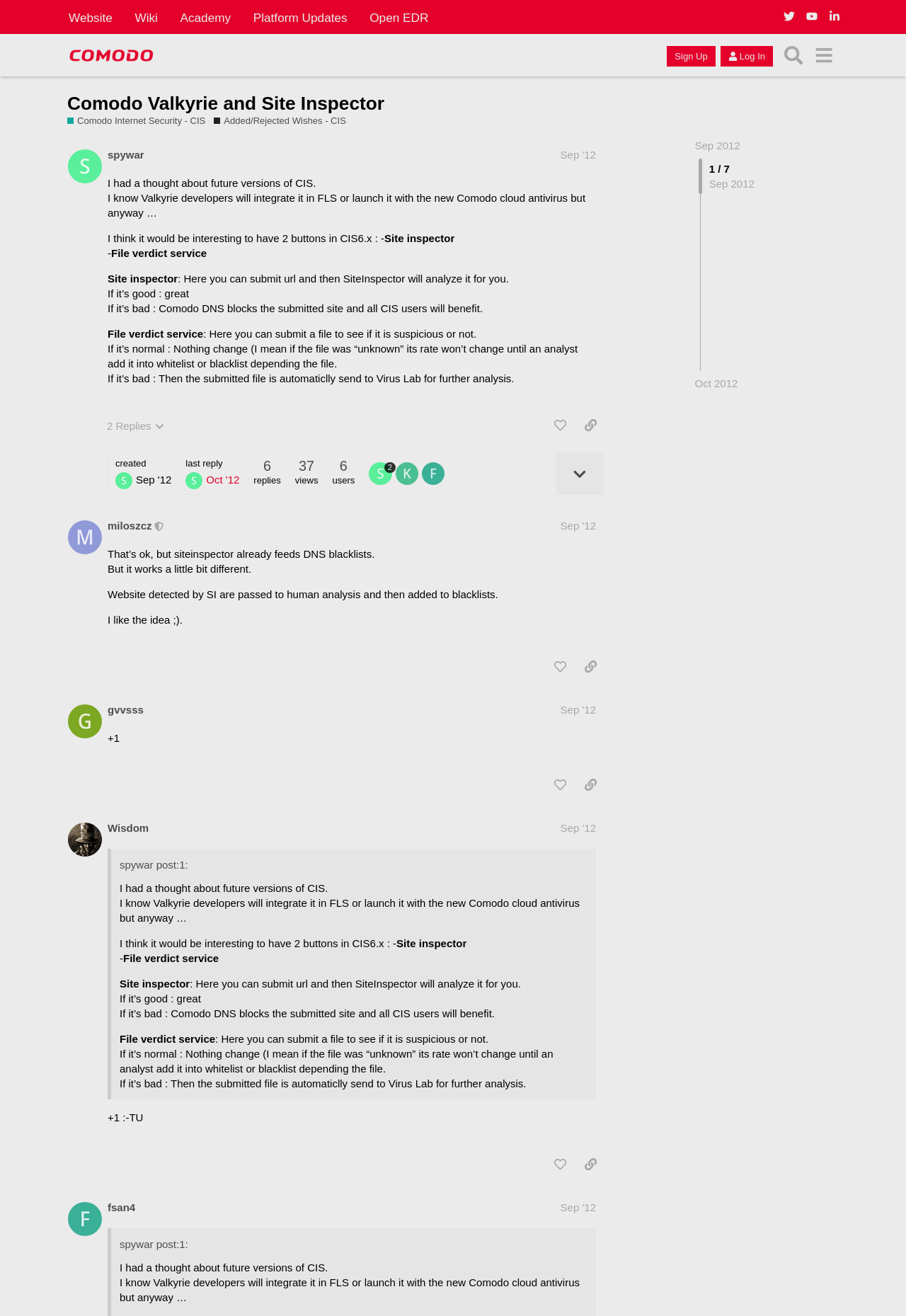What is the name of the feature being discussed in the first post?
Answer the question with a detailed explanation, including all necessary information.

The name of the feature being discussed in the first post can be found in the text of the post, where it says 'I think it would be interesting to have 2 buttons in CIS6.x : - Site inspector'.